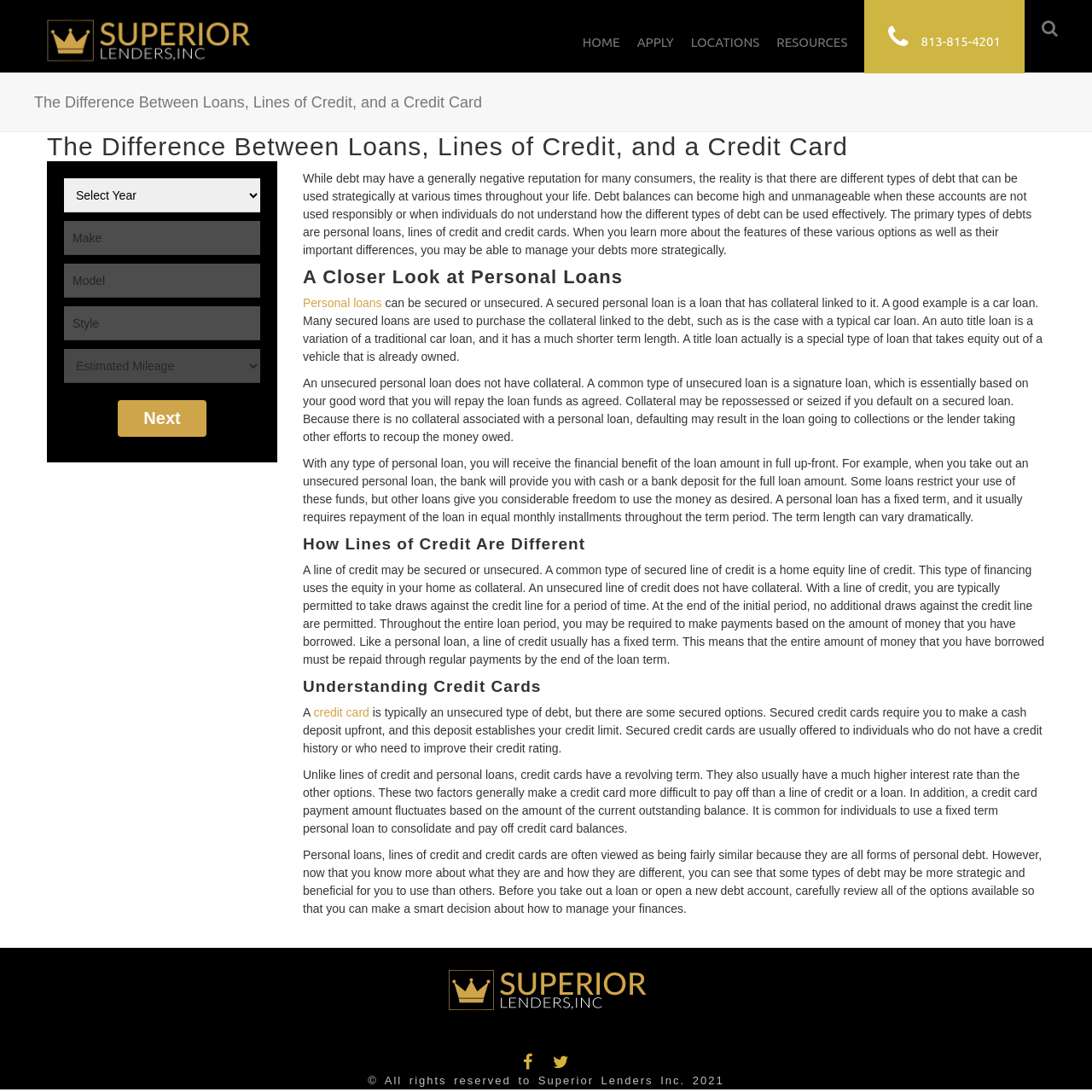Provide the bounding box coordinates, formatted as (top-left x, top-left y, bottom-right x, bottom-right y), with all values being floating point numbers between 0 and 1. Identify the bounding box of the UI element that matches the description: alt="Superior Lenders Inc."

[0.031, 0.058, 0.238, 0.07]